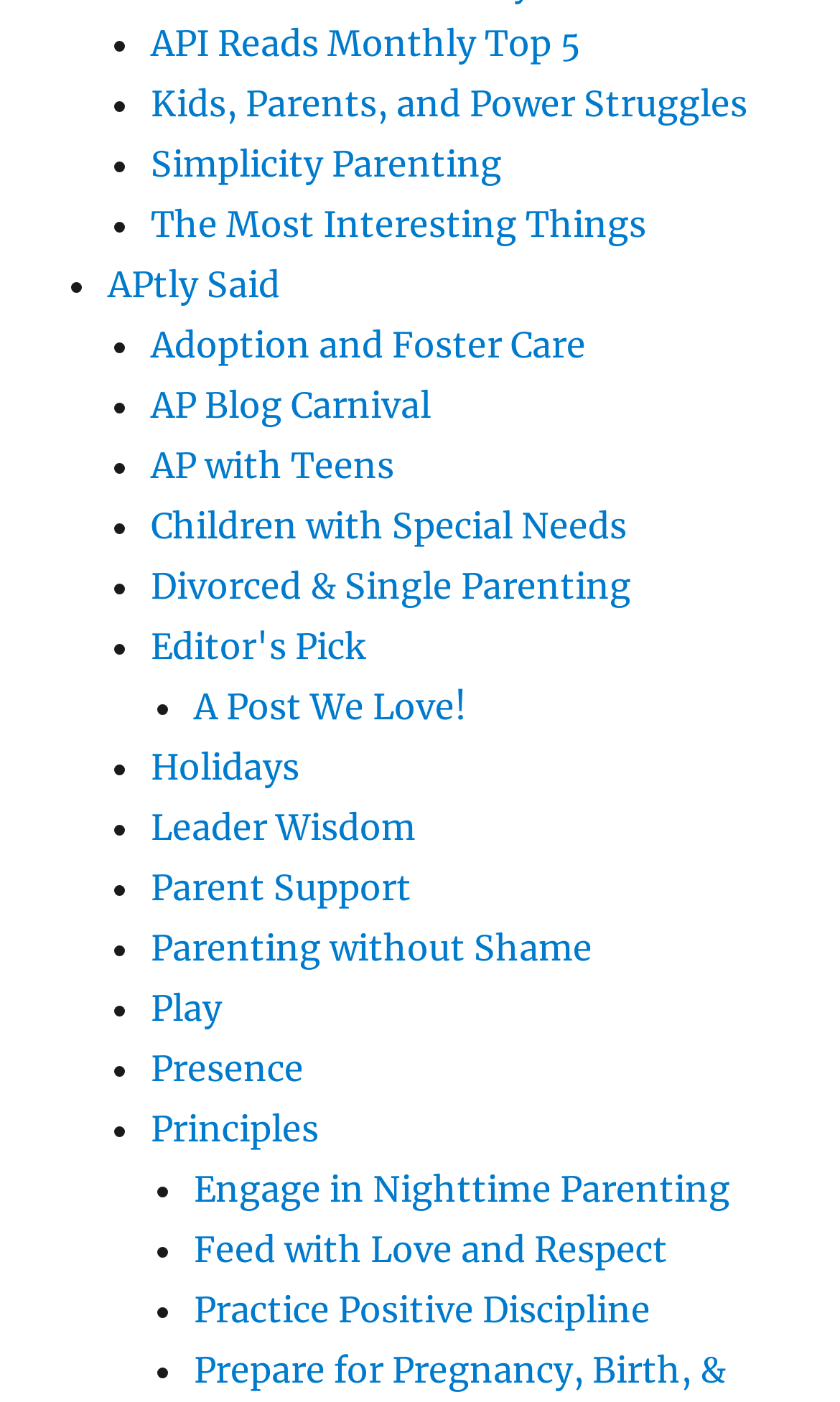Please identify the bounding box coordinates for the region that you need to click to follow this instruction: "Click on 'Biodiversity'".

None